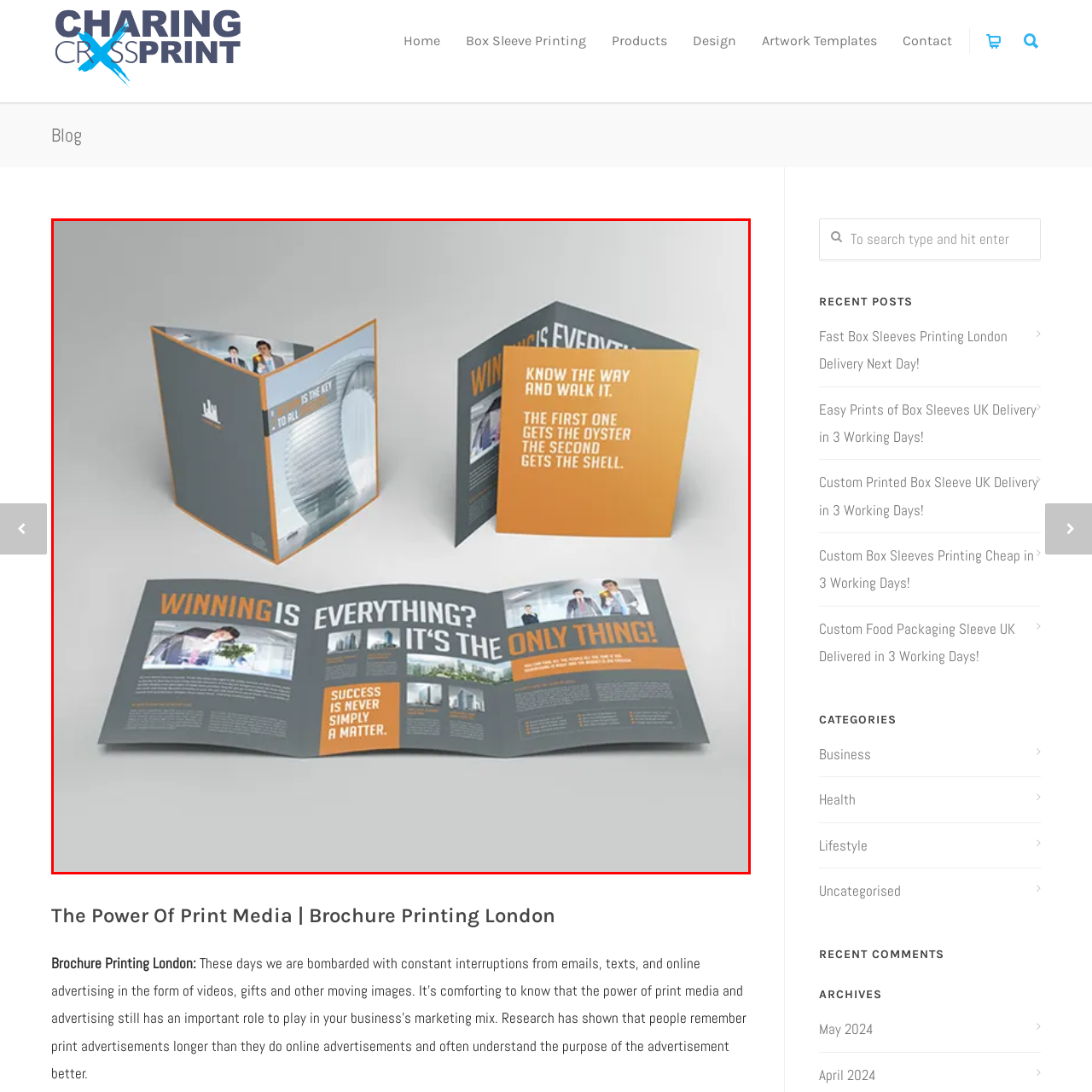Examine the portion within the green circle, What is the purpose of the printing presentation? 
Reply succinctly with a single word or phrase.

To convey powerful messages